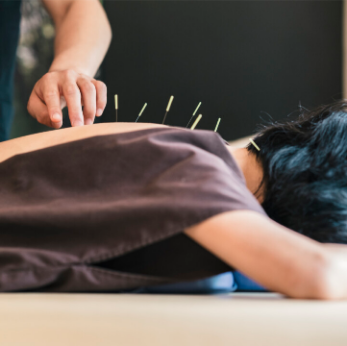What is the purpose of the brown cloth?
Look at the screenshot and provide an in-depth answer.

The brown cloth draped over the client is intended to create a serene environment, conducive to relaxation, which is essential for the acupuncture treatment to be effective.